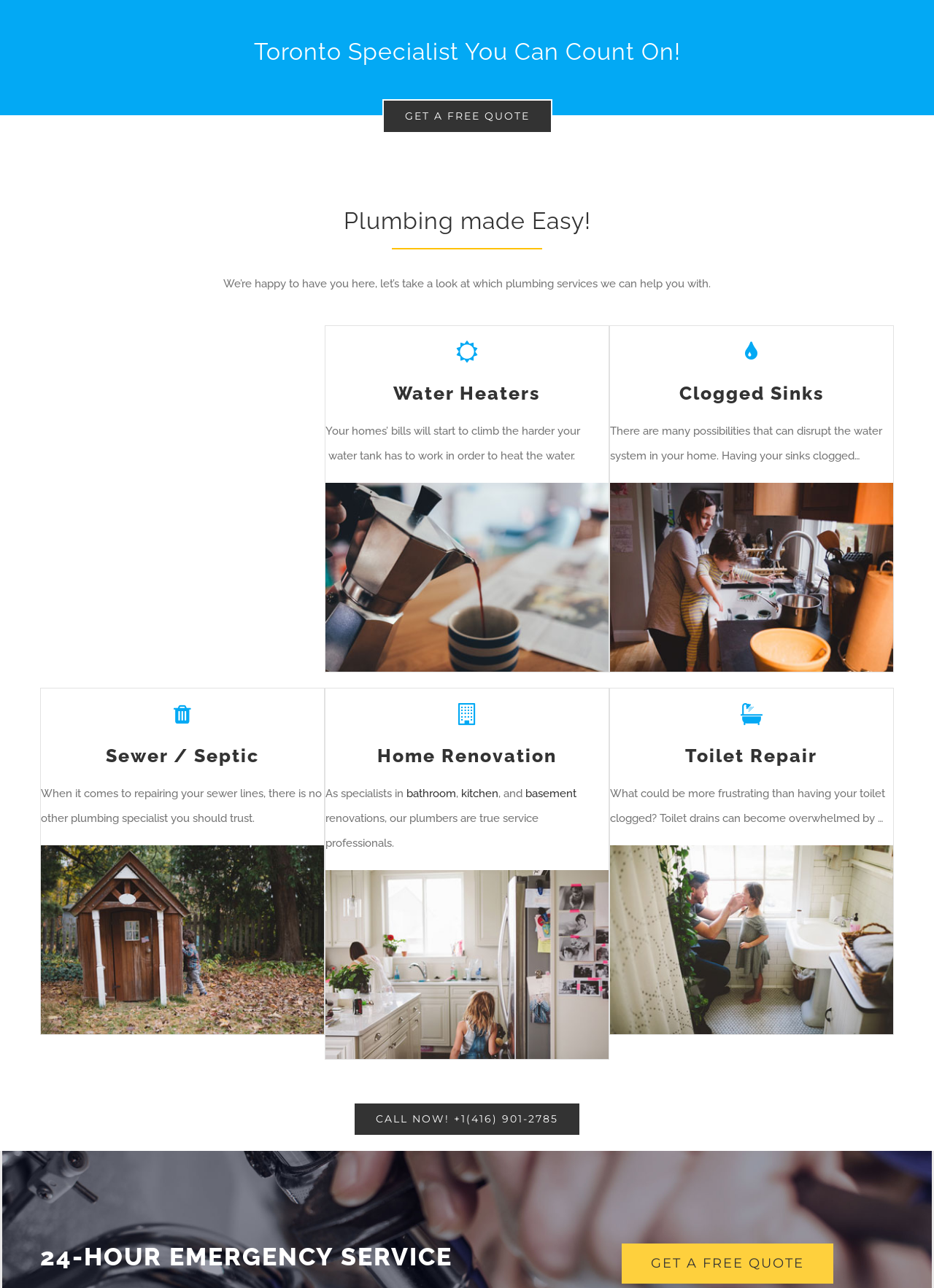Locate the UI element described as follows: "Our services". Return the bounding box coordinates as four float numbers between 0 and 1 in the order [left, top, right, bottom].

None